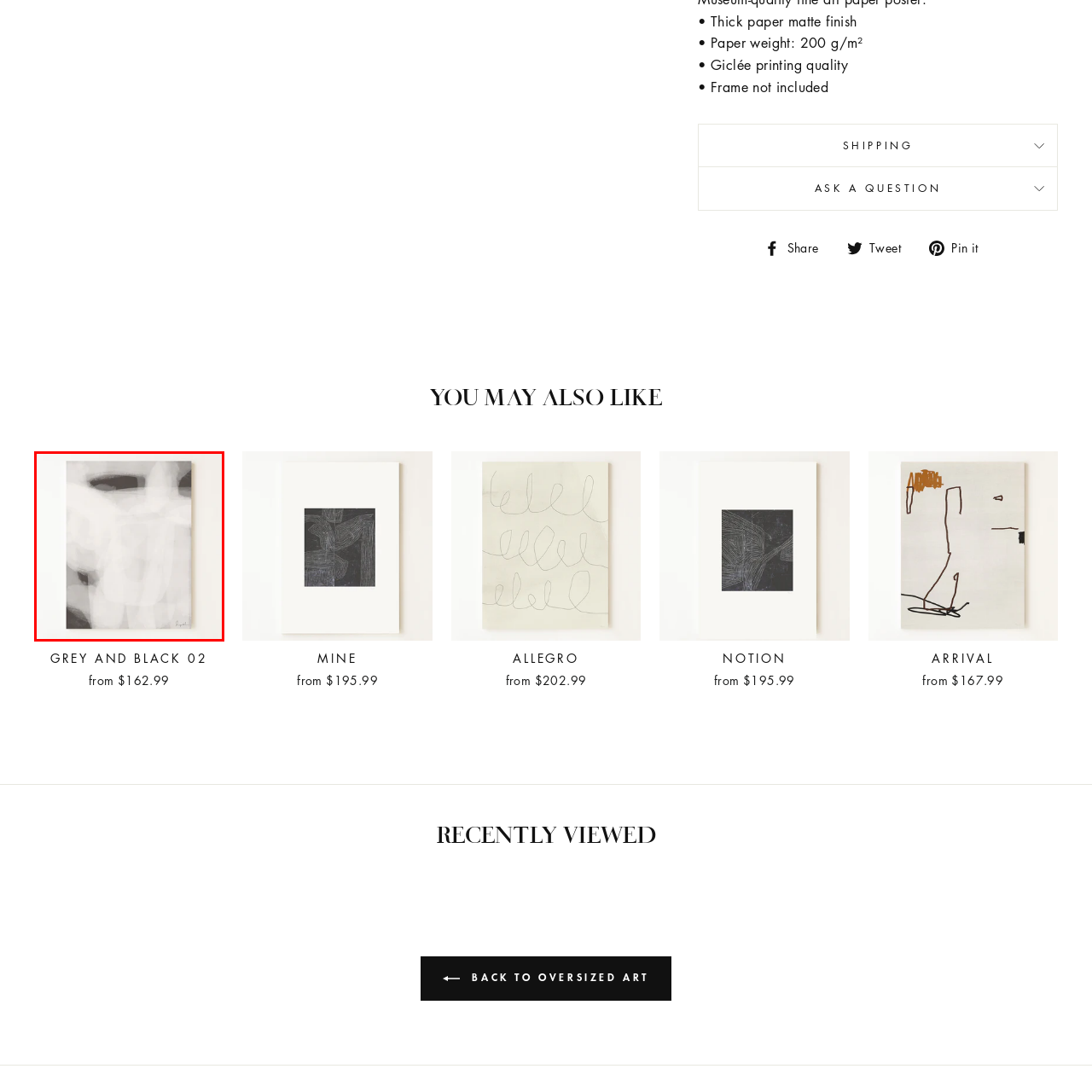Provide an in-depth description of the image within the red bounding box.

This abstract painting features a captivating blend of grey and black brush strokes, lending it a modern and sophisticated appeal. The soft, matte finish enhances the delicate interplay of light and shadow across the canvas. Measuring at an oversized scale, this artwork is perfect for creating a striking focal point in any room. The piece embodies a minimalist aesthetic, making it ideal for contemporary spaces, particularly when paired against a white wall or complemented by wooden flooring. A stylish choice for those looking to elevate their home decor with a touch of elegance and artistic expression.